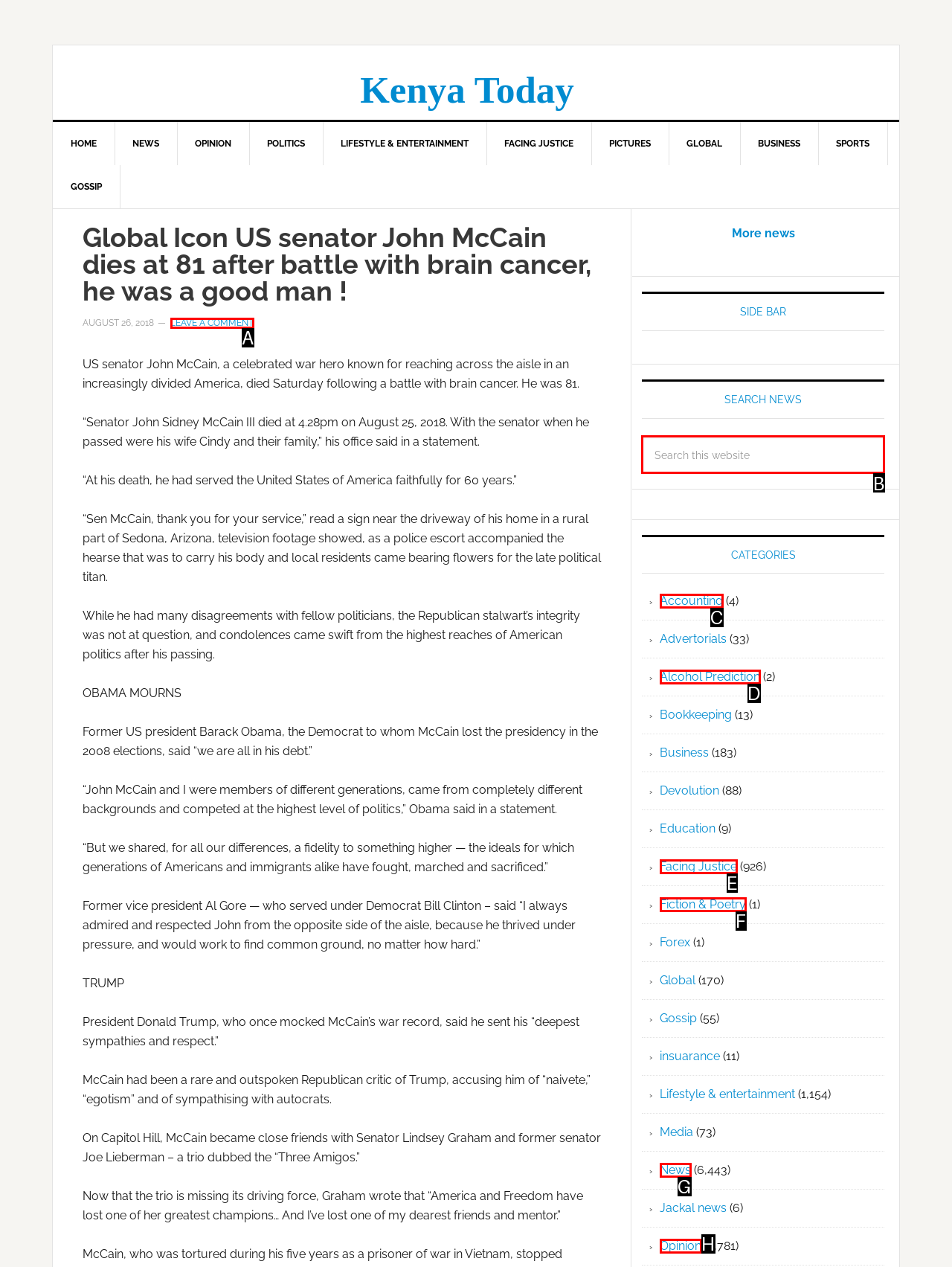Point out which HTML element you should click to fulfill the task: Search this website.
Provide the option's letter from the given choices.

B